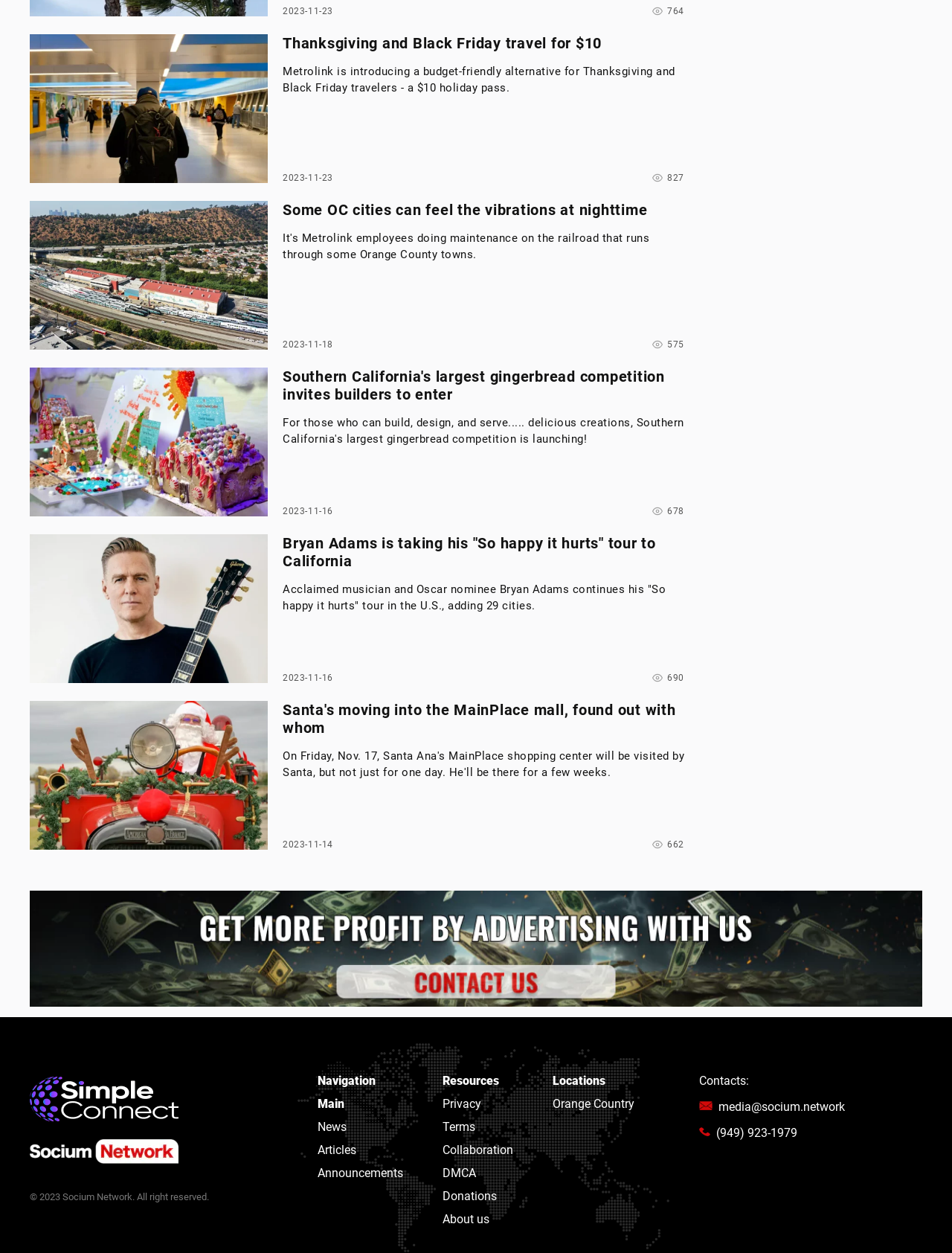Kindly determine the bounding box coordinates for the area that needs to be clicked to execute this instruction: "Read about Southern California's largest gingerbread competition".

[0.031, 0.403, 0.281, 0.415]